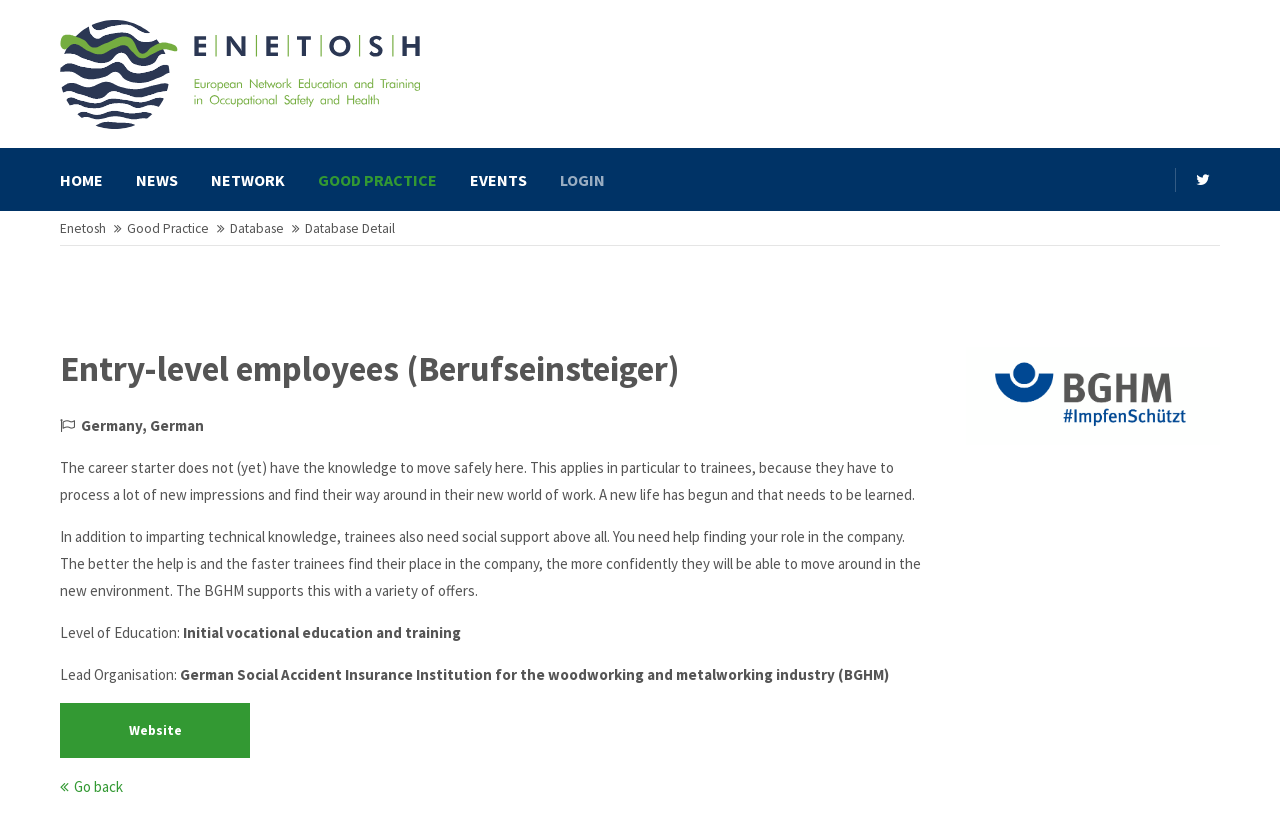Find the bounding box coordinates of the element you need to click on to perform this action: 'Click Enetosh'. The coordinates should be represented by four float values between 0 and 1, in the format [left, top, right, bottom].

[0.047, 0.268, 0.083, 0.288]